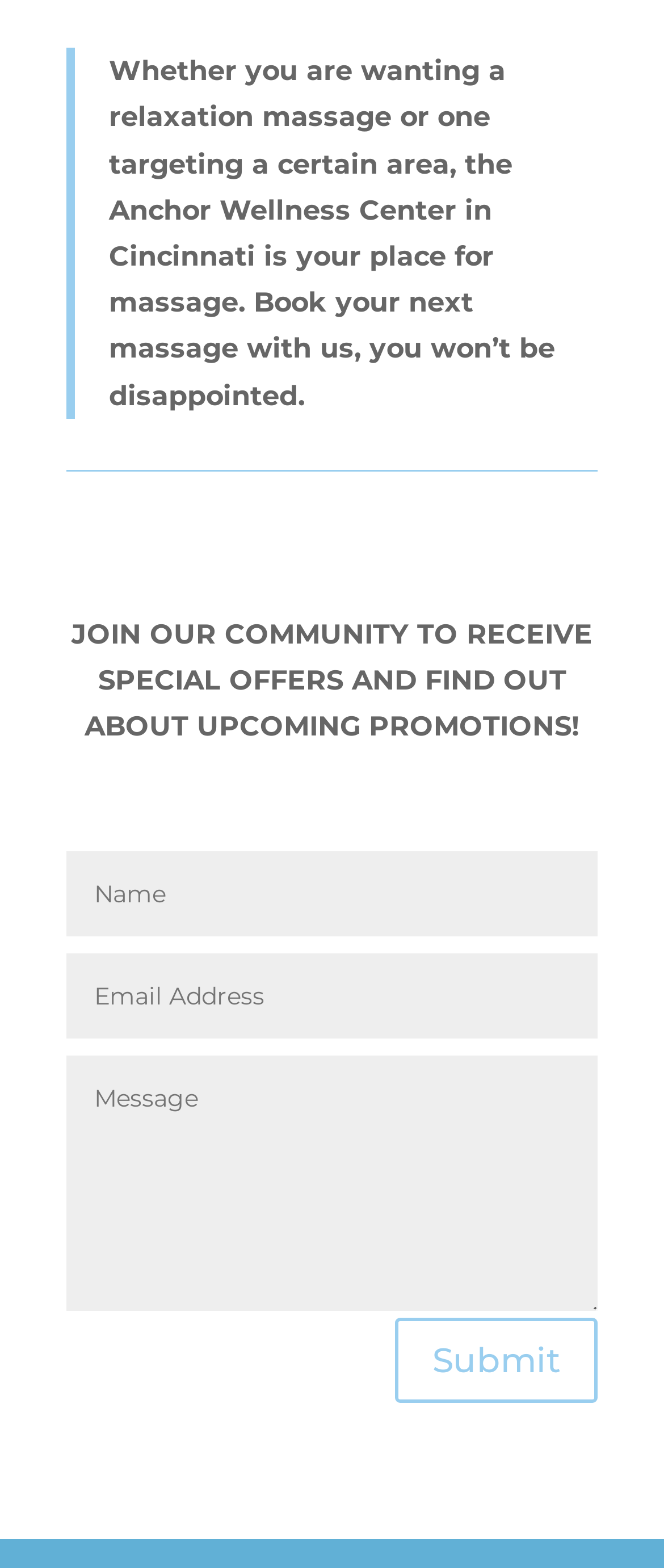What is the benefit of joining the community?
Refer to the image and provide a thorough answer to the question.

According to the text 'JOIN OUR COMMUNITY TO RECEIVE SPECIAL OFFERS AND FIND OUT ABOUT UPCOMING PROMOTIONS!', joining the community will provide access to special offers and promotions.